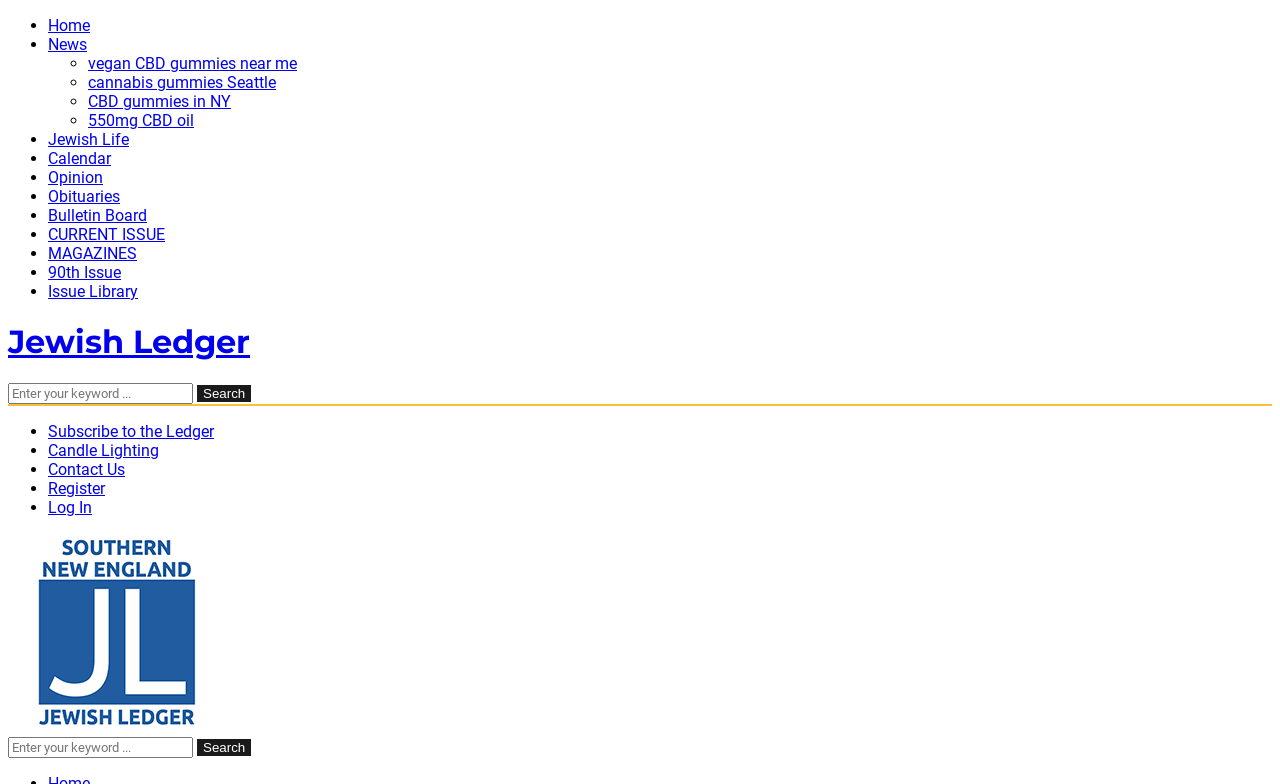Please identify the bounding box coordinates of the area I need to click to accomplish the following instruction: "Search for something".

[0.006, 0.488, 0.151, 0.515]